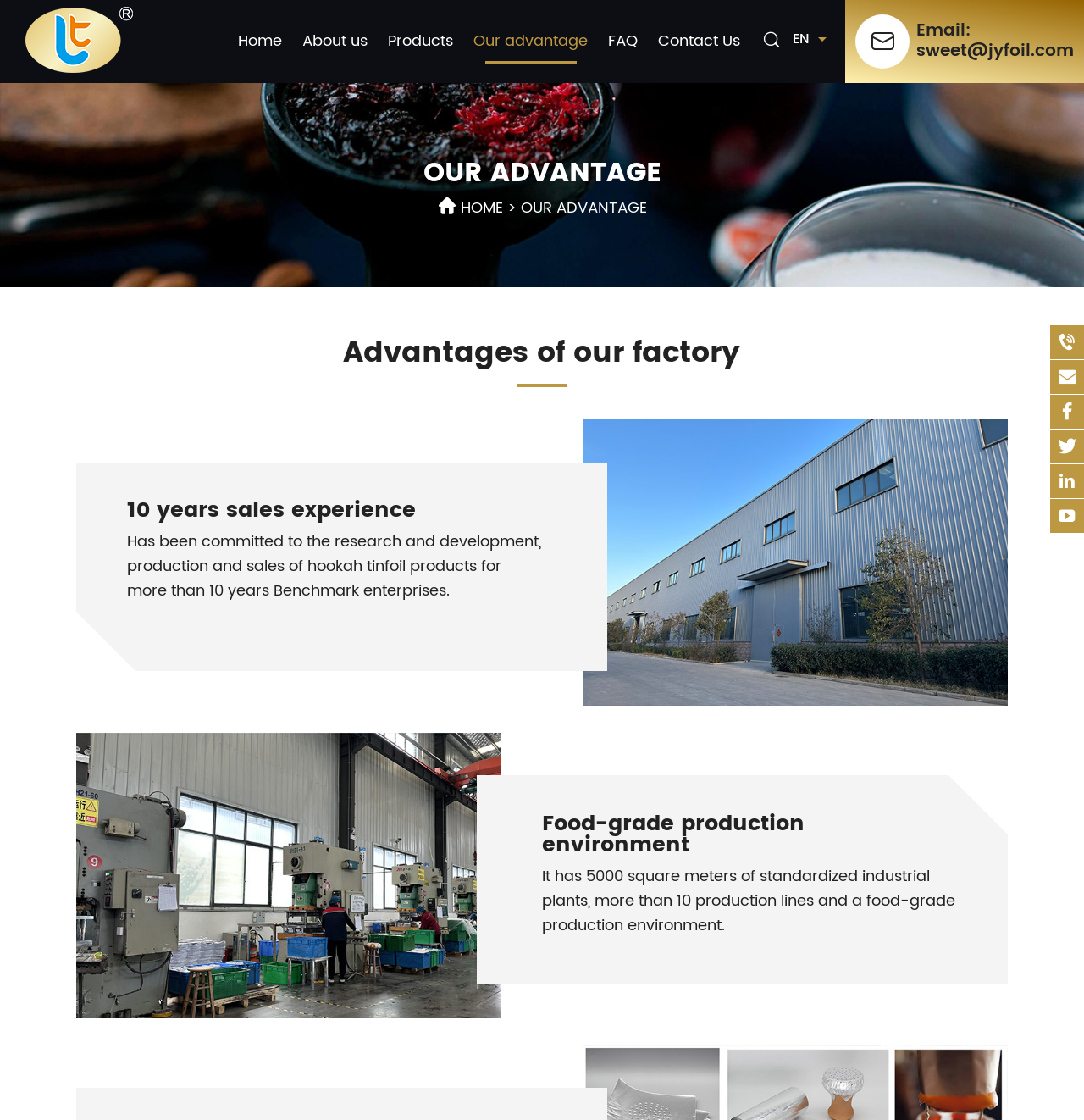Write an exhaustive caption that covers the webpage's main aspects.

The webpage is about Xinxiang Jiayue Aluminum Foil Co., Ltd, and it appears to be a company website. At the top, there is a navigation menu with links to "Home", "About us", "Products", "Our advantage", "FAQ", and "Contact Us". Next to the navigation menu, there is a search box with a button. 

On the top right, there is a language selection link "EN" and an email address "sweet@jyfoil.com" with a label "Email:". 

Below the navigation menu, there is a heading "Our advantage" with a breadcrumb navigation showing "HOME > OUR ADVANTAGE". 

The main content of the webpage is divided into three sections. The first section has a heading "Advantages of our factory" and describes the company's 10 years of sales experience in the hookah tinfoil products industry. There is an image below the text. 

The second section has a heading "Food-grade production environment" and describes the company's production facilities, including 5000 square meters of industrial plants and more than 10 production lines. There is another image below the text. 

On the right side of the webpage, there are several social media links and a phone number.